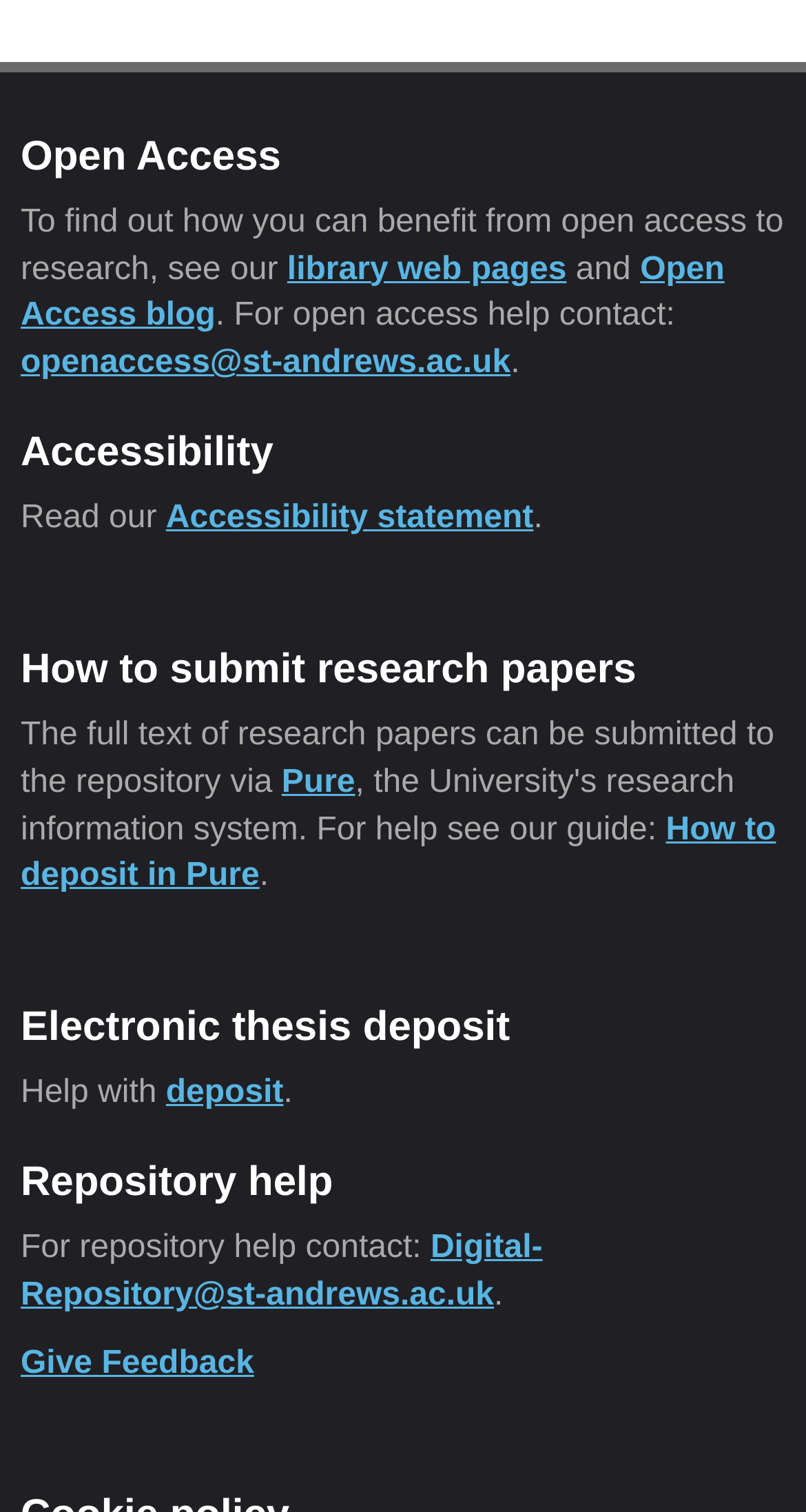Where can users find help with open access?
Based on the screenshot, provide your answer in one word or phrase.

library web pages and Open Access blog